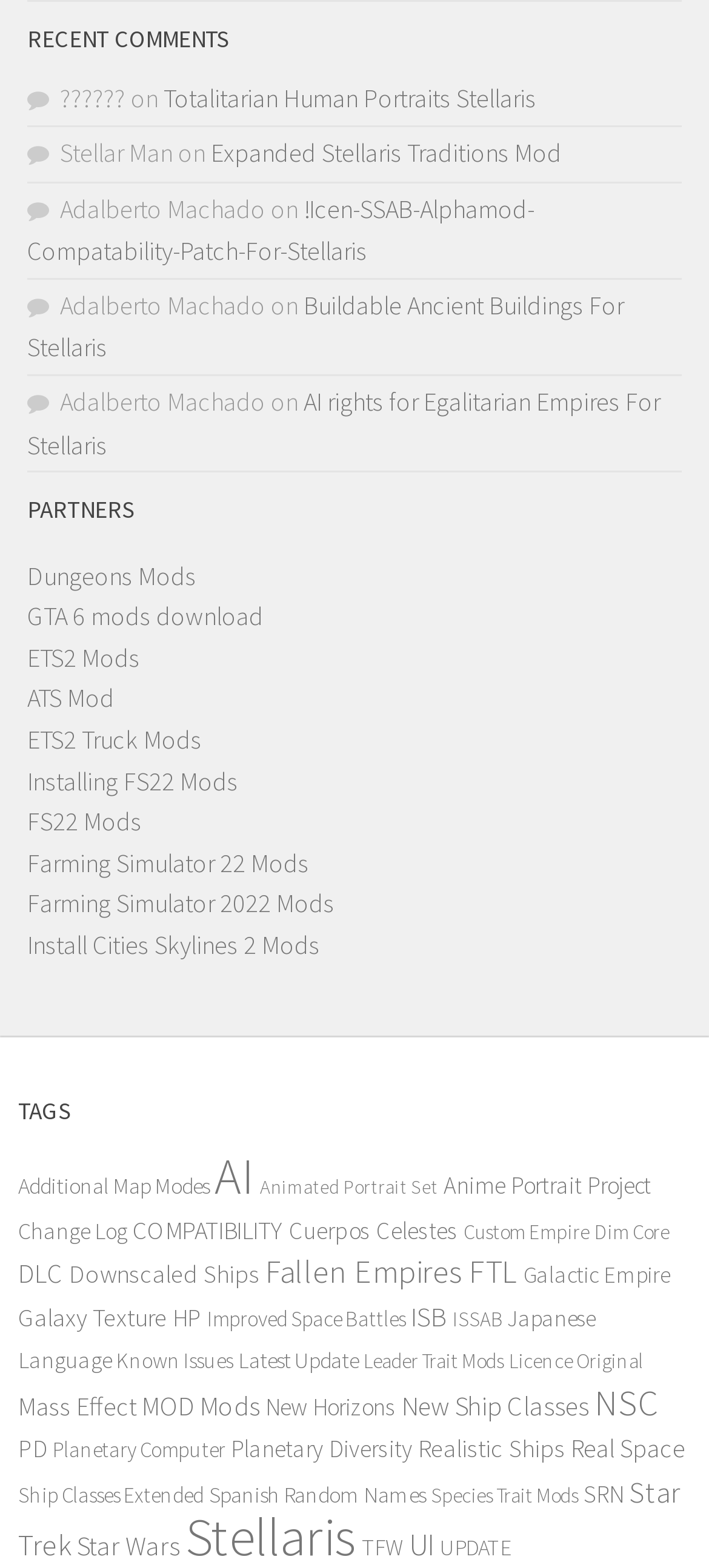Identify the bounding box coordinates of the element to click to follow this instruction: 'Check out Partners'. Ensure the coordinates are four float values between 0 and 1, provided as [left, top, right, bottom].

[0.038, 0.313, 0.962, 0.339]